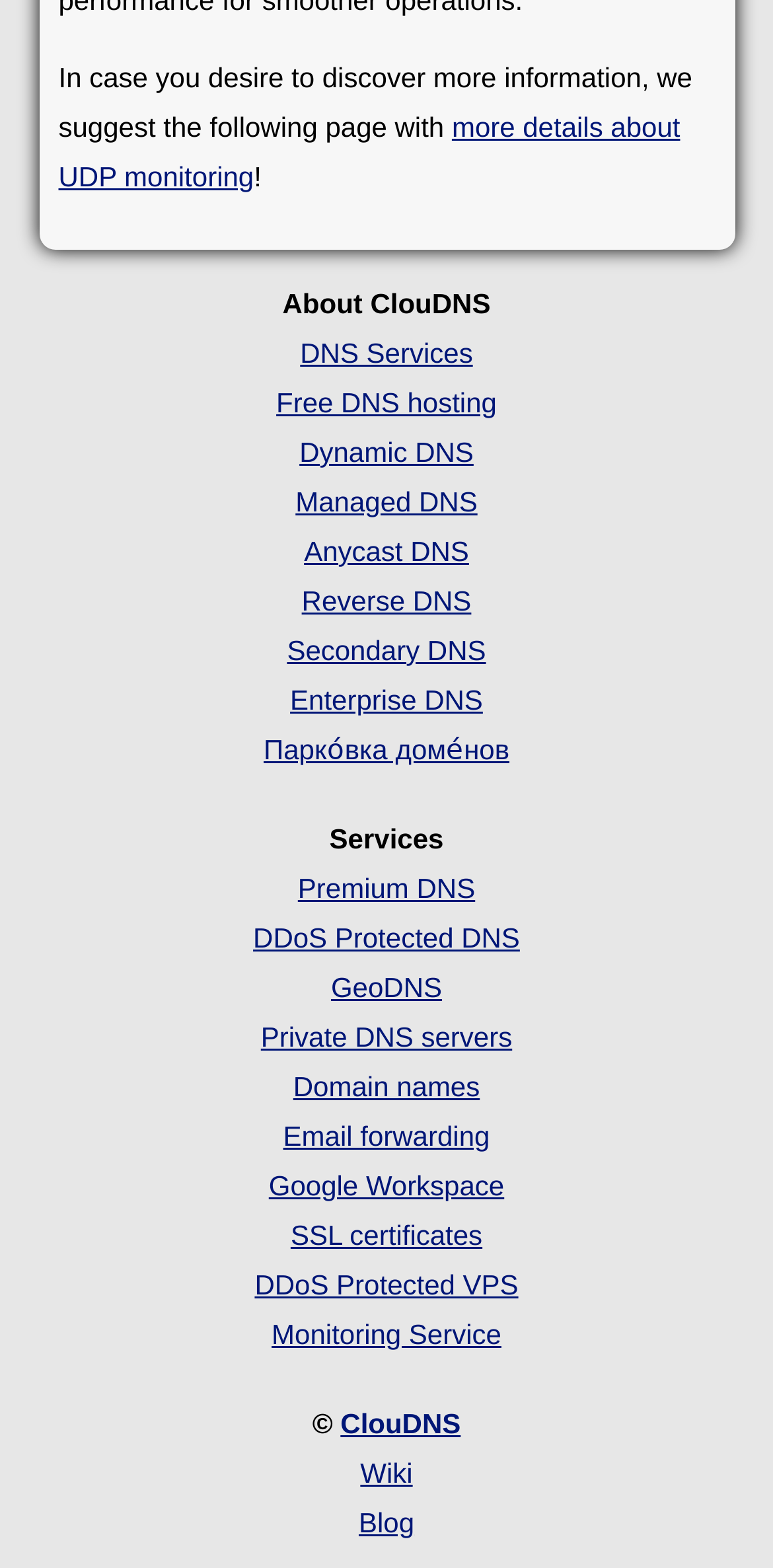What is the category of services listed?
Based on the image, answer the question with as much detail as possible.

The category of services listed is 'DNS Services' because the links provided, such as 'DNS Services', 'Free DNS hosting', 'Dynamic DNS', and others, are all related to DNS services.